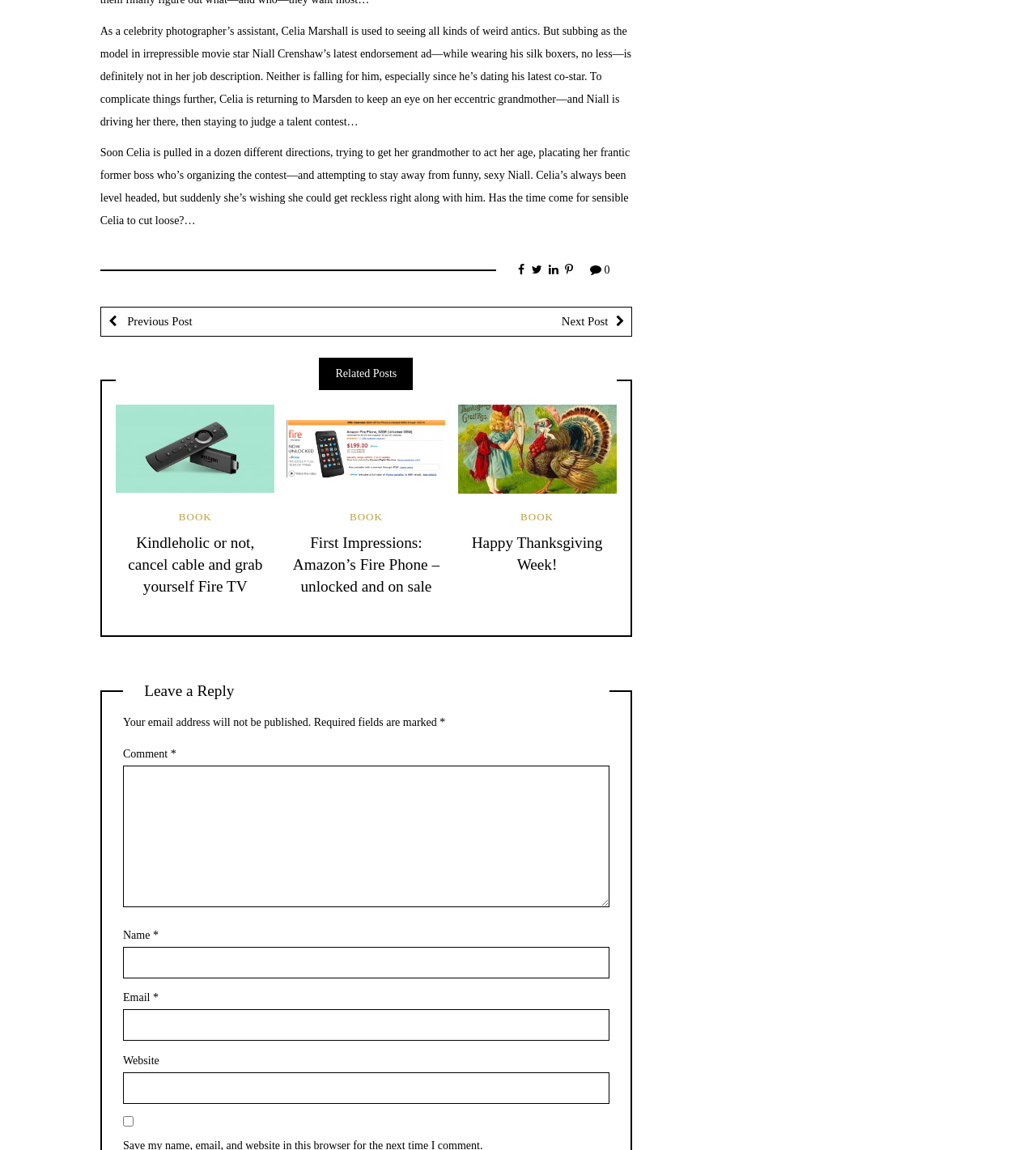Provide a short, one-word or phrase answer to the question below:
What is the purpose of the textbox with the label 'Email'?

To input email address